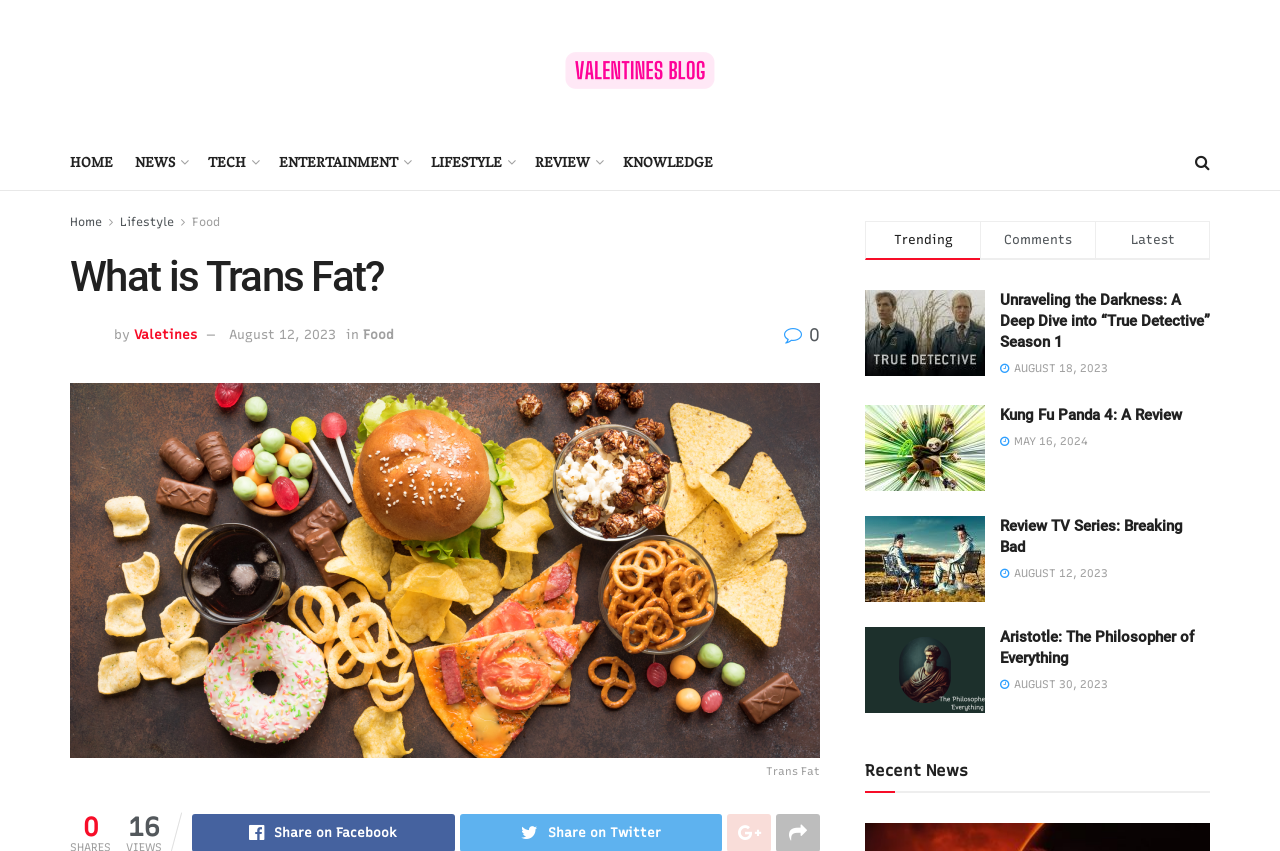What is the name of the blog?
Based on the visual information, provide a detailed and comprehensive answer.

The name of the blog can be found in the top-left corner of the webpage, where it says 'Valentines Blog' in a link format.